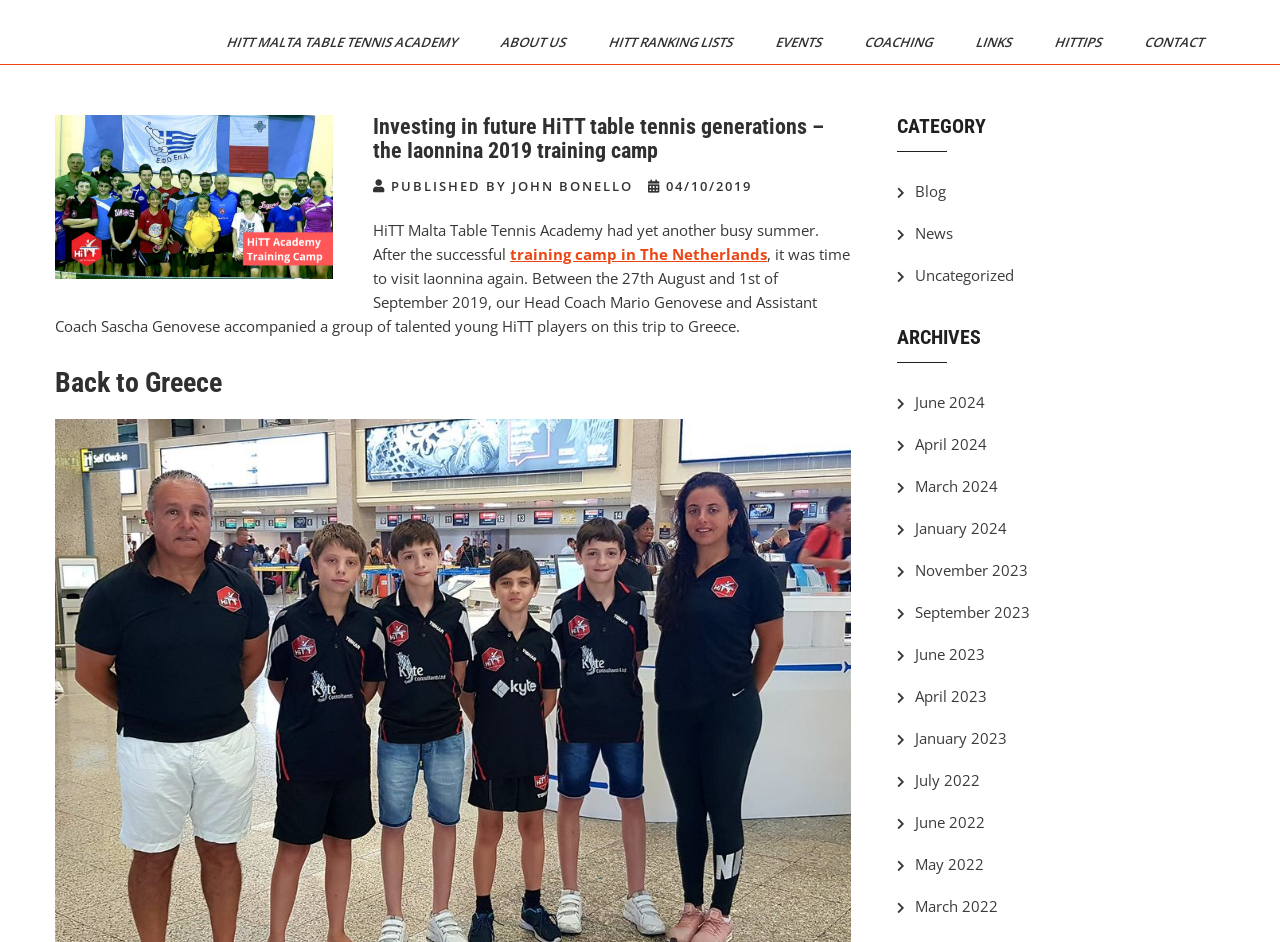Who are the coaches mentioned on the webpage?
From the image, provide a succinct answer in one word or a short phrase.

Mario Genovese and Sascha Genovese